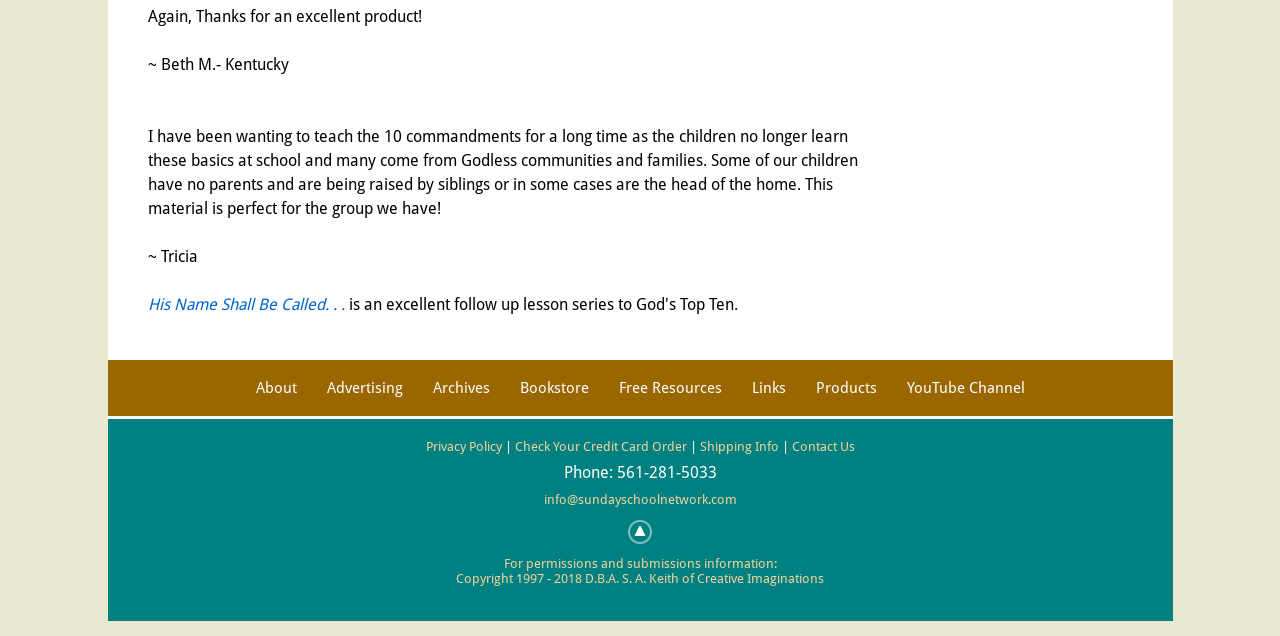Identify the bounding box coordinates for the element that needs to be clicked to fulfill this instruction: "Contact 'info@sundayschoolnetwork.com'". Provide the coordinates in the format of four float numbers between 0 and 1: [left, top, right, bottom].

[0.425, 0.774, 0.575, 0.797]